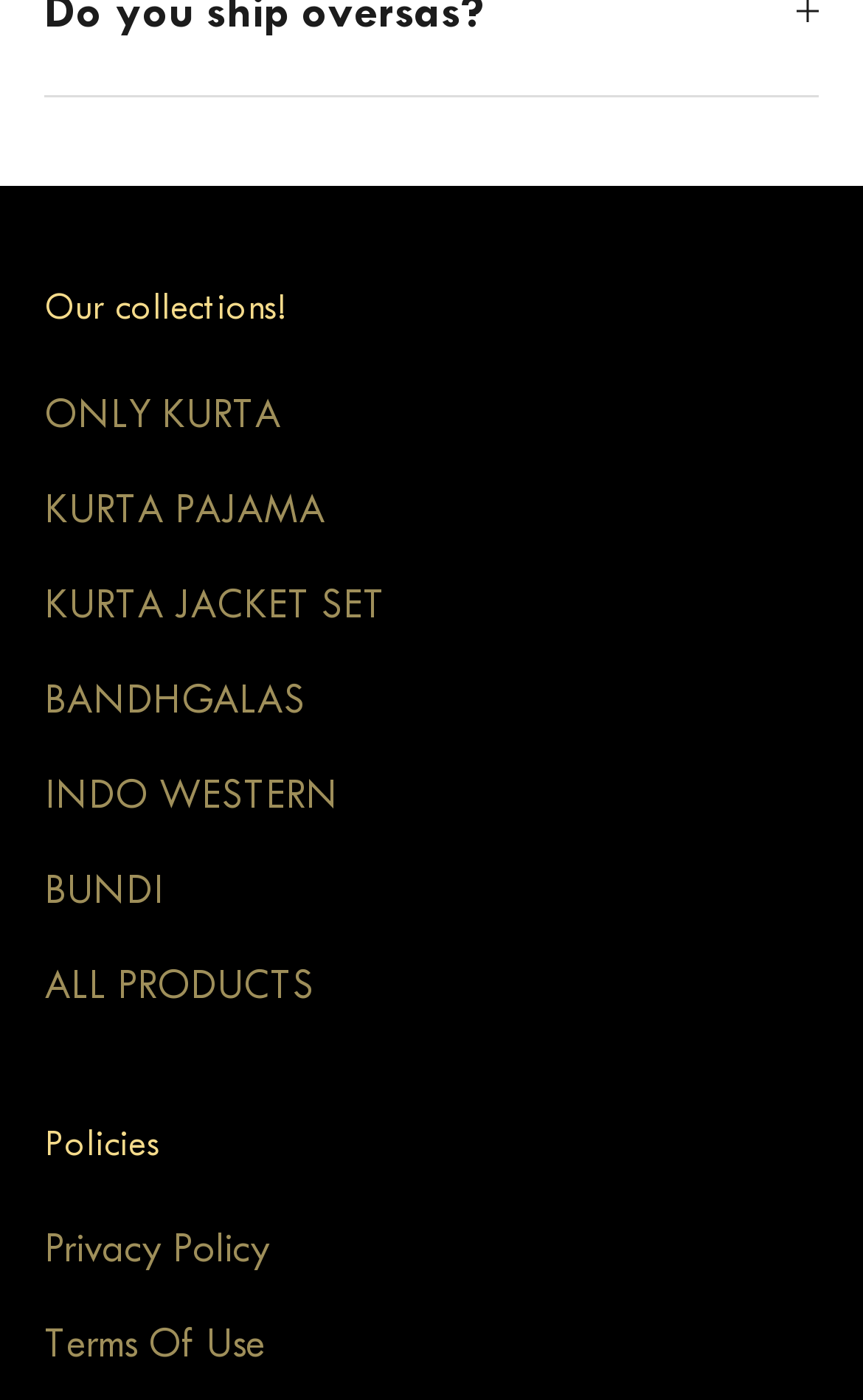What is the first collection type?
From the screenshot, provide a brief answer in one word or phrase.

ONLY KURTA